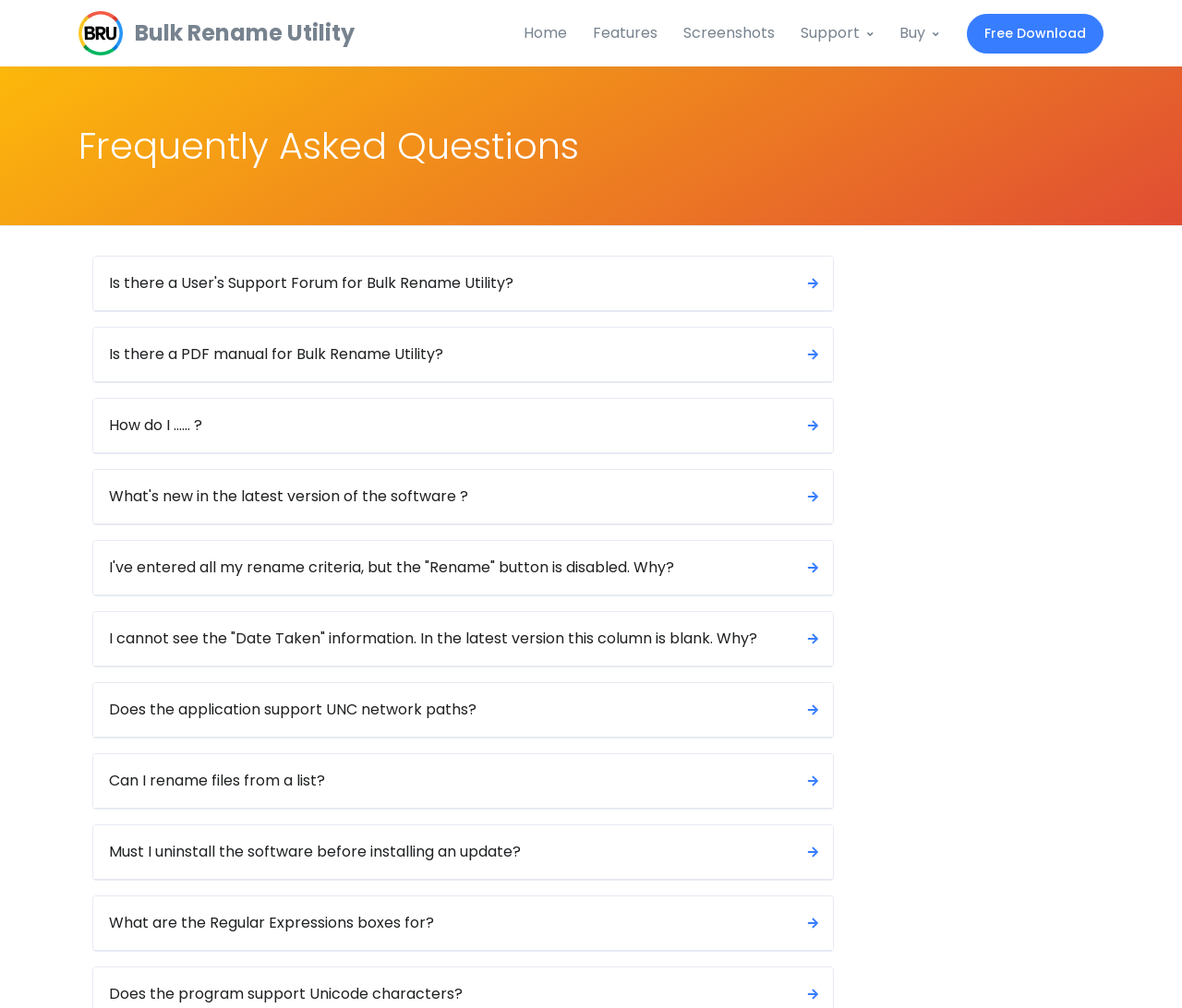Please find the bounding box coordinates of the element that needs to be clicked to perform the following instruction: "Download the software". The bounding box coordinates should be four float numbers between 0 and 1, represented as [left, top, right, bottom].

[0.818, 0.013, 0.934, 0.053]